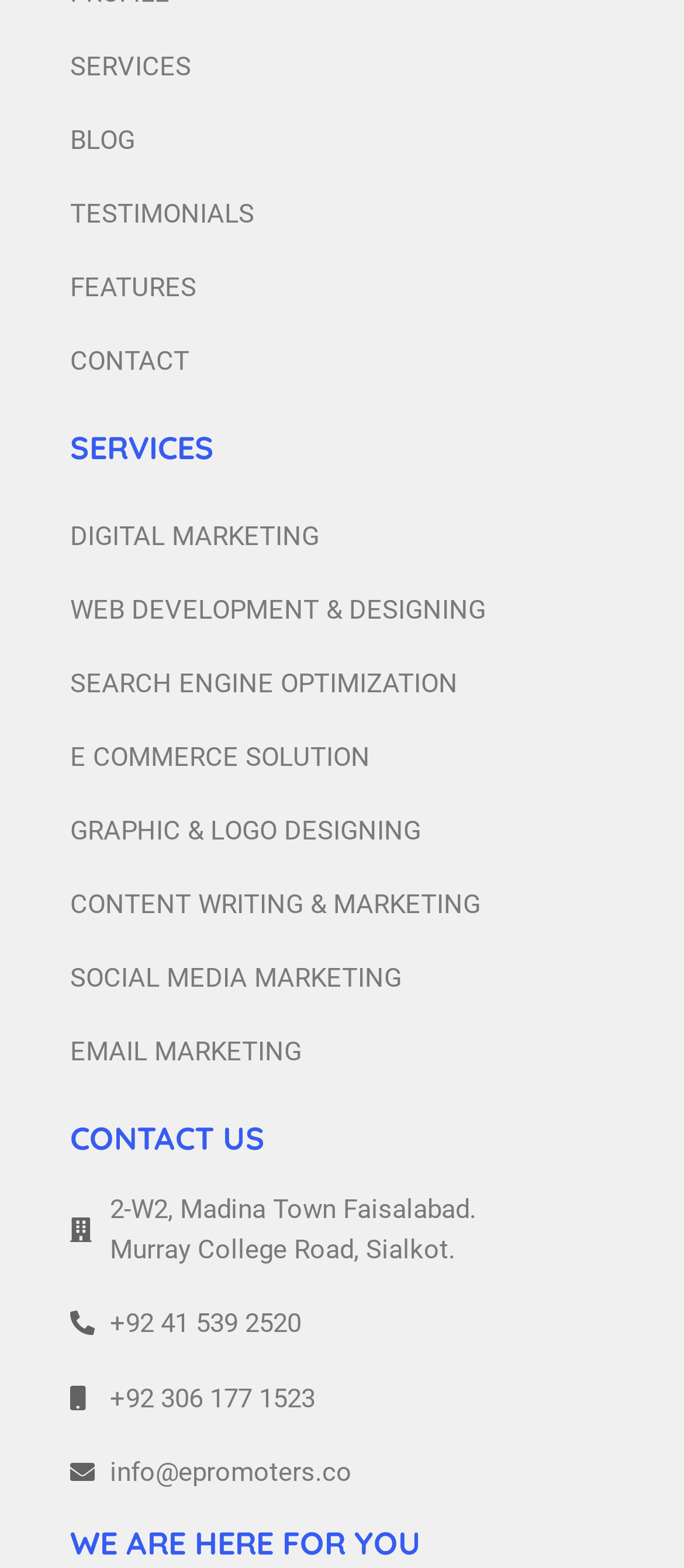Please identify the bounding box coordinates of the clickable region that I should interact with to perform the following instruction: "send email to info@epromoters.co". The coordinates should be expressed as four float numbers between 0 and 1, i.e., [left, top, right, bottom].

[0.103, 0.927, 0.897, 0.952]